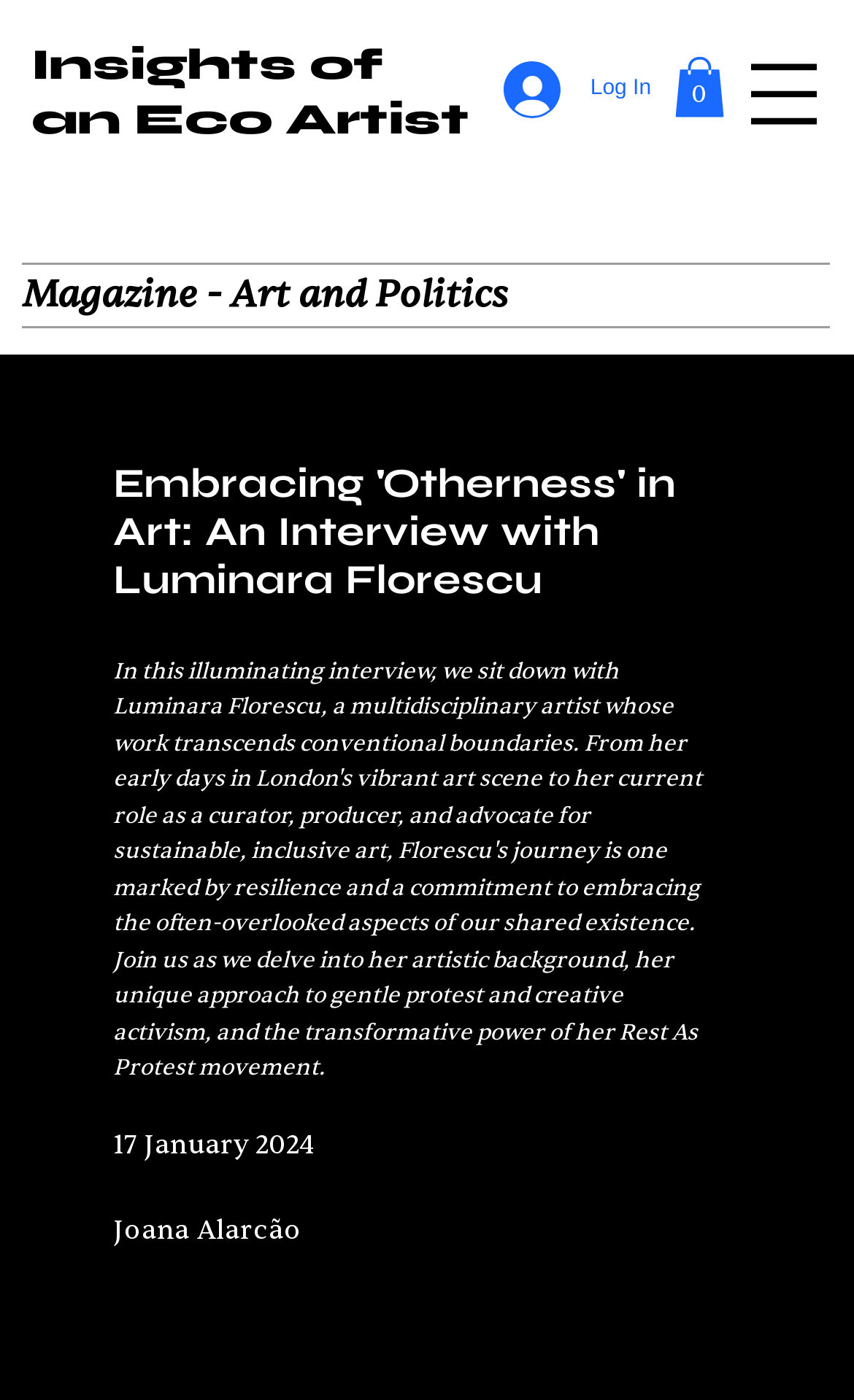What is the name of the artist being interviewed?
Based on the screenshot, provide your answer in one word or phrase.

Luminara Florescu